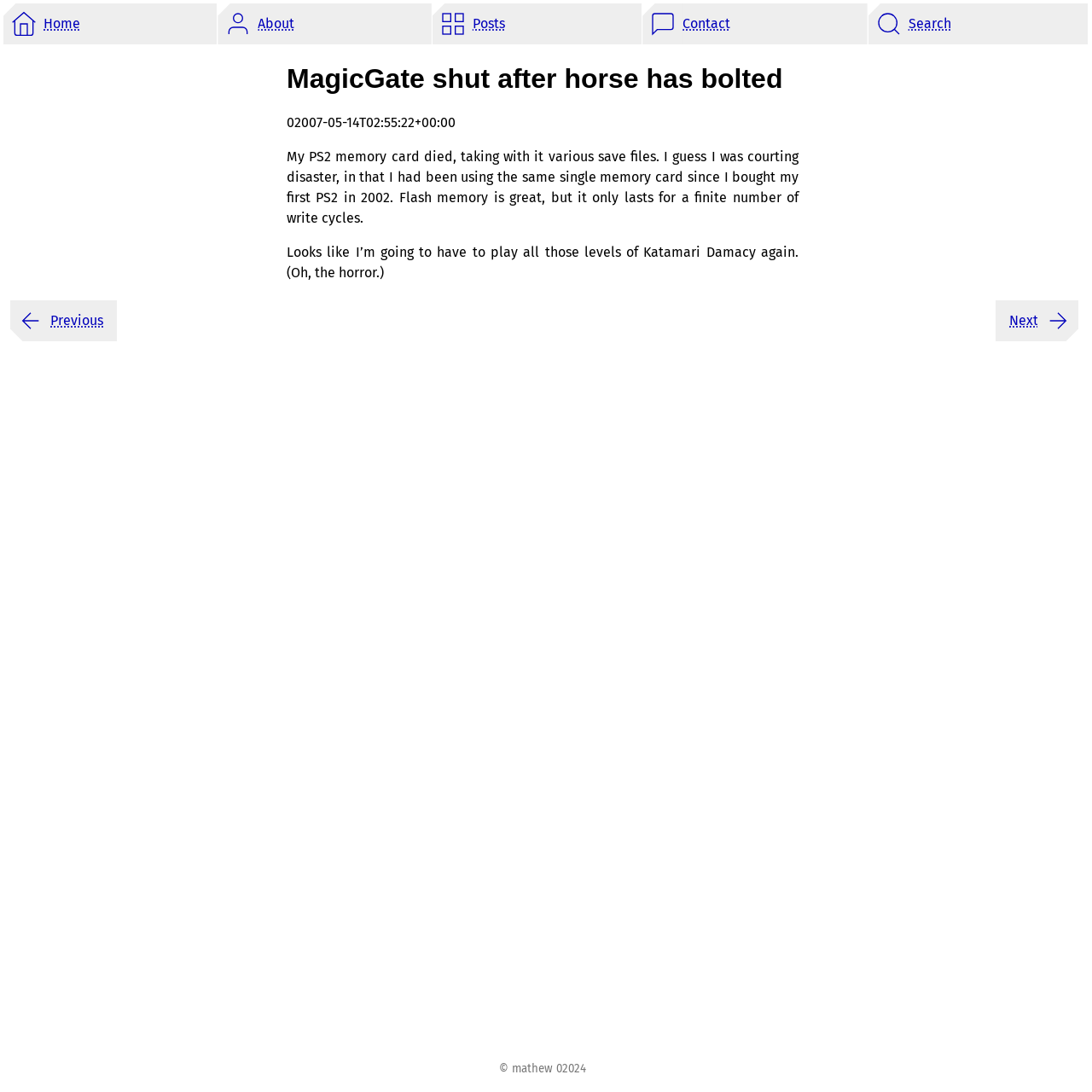What is the date of the article?
Could you answer the question in a detailed manner, providing as much information as possible?

The date of the article can be found in the time element, which is displayed as '02007-05-14T02:55:22+00:00'. This indicates that the article was published on May 14, 2007.